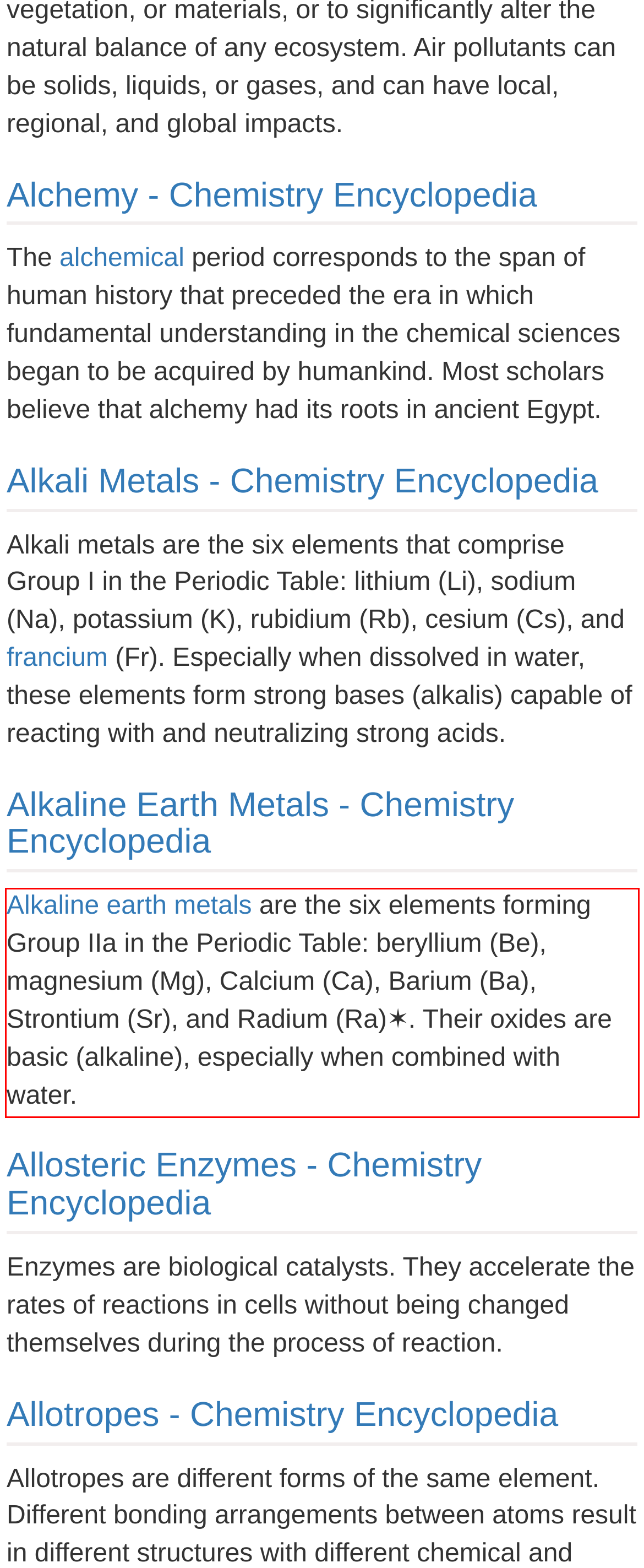With the provided screenshot of a webpage, locate the red bounding box and perform OCR to extract the text content inside it.

Alkaline earth metals are the six elements forming Group IIa in the Periodic Table: beryllium (Be), magnesium (Mg), Calcium (Ca), Barium (Ba), Strontium (Sr), and Radium (Ra)✶. Their oxides are basic (alkaline), especially when combined with water.